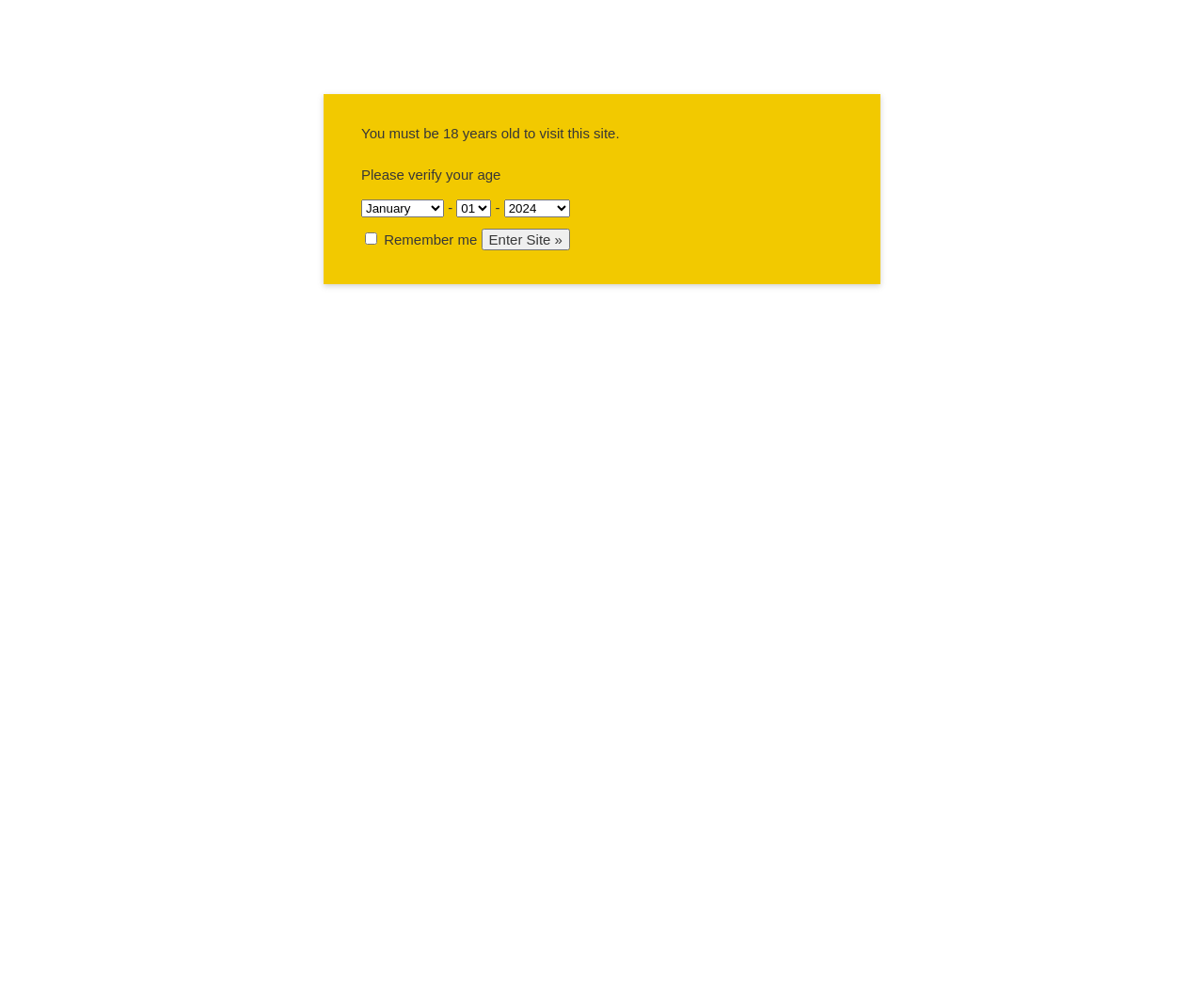Using the provided element description, identify the bounding box coordinates as (top-left x, top-left y, bottom-right x, bottom-right y). Ensure all values are between 0 and 1. Description: Beer Importers & Distributors

[0.271, 0.082, 0.462, 0.147]